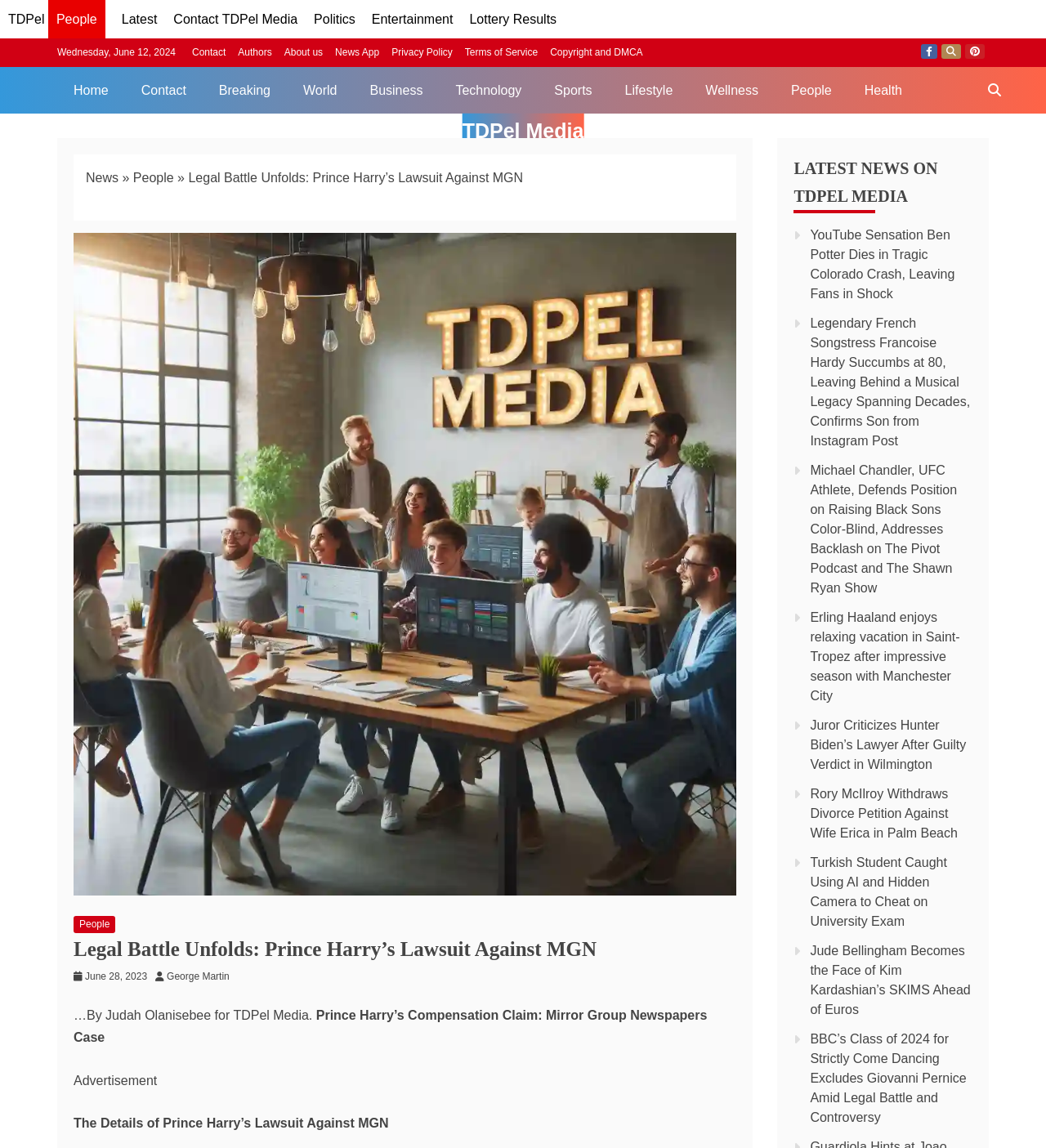Please provide a brief answer to the following inquiry using a single word or phrase:
What is the date of the article?

June 28, 2023